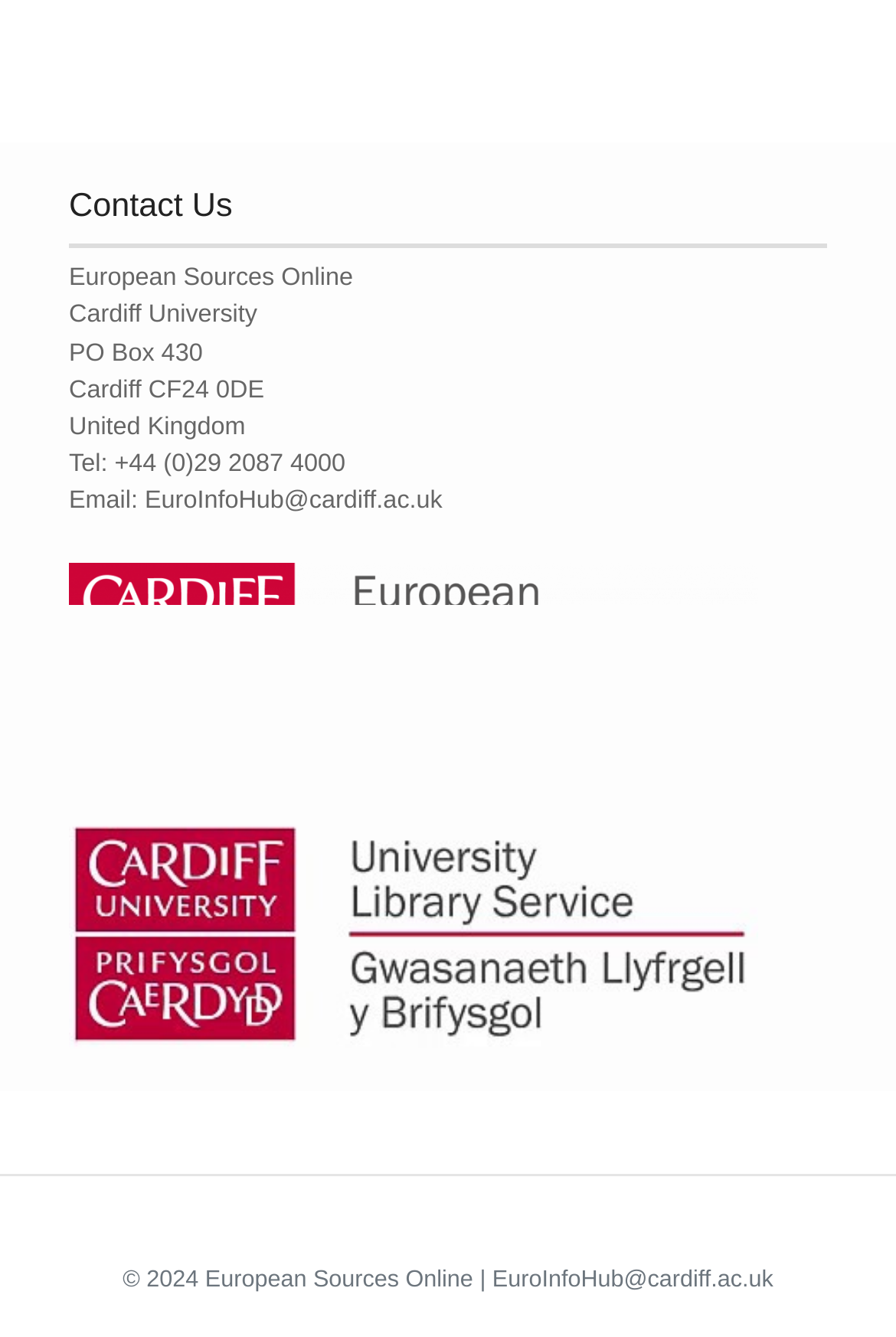Respond to the question below with a concise word or phrase:
What is the year of the copyright?

2024